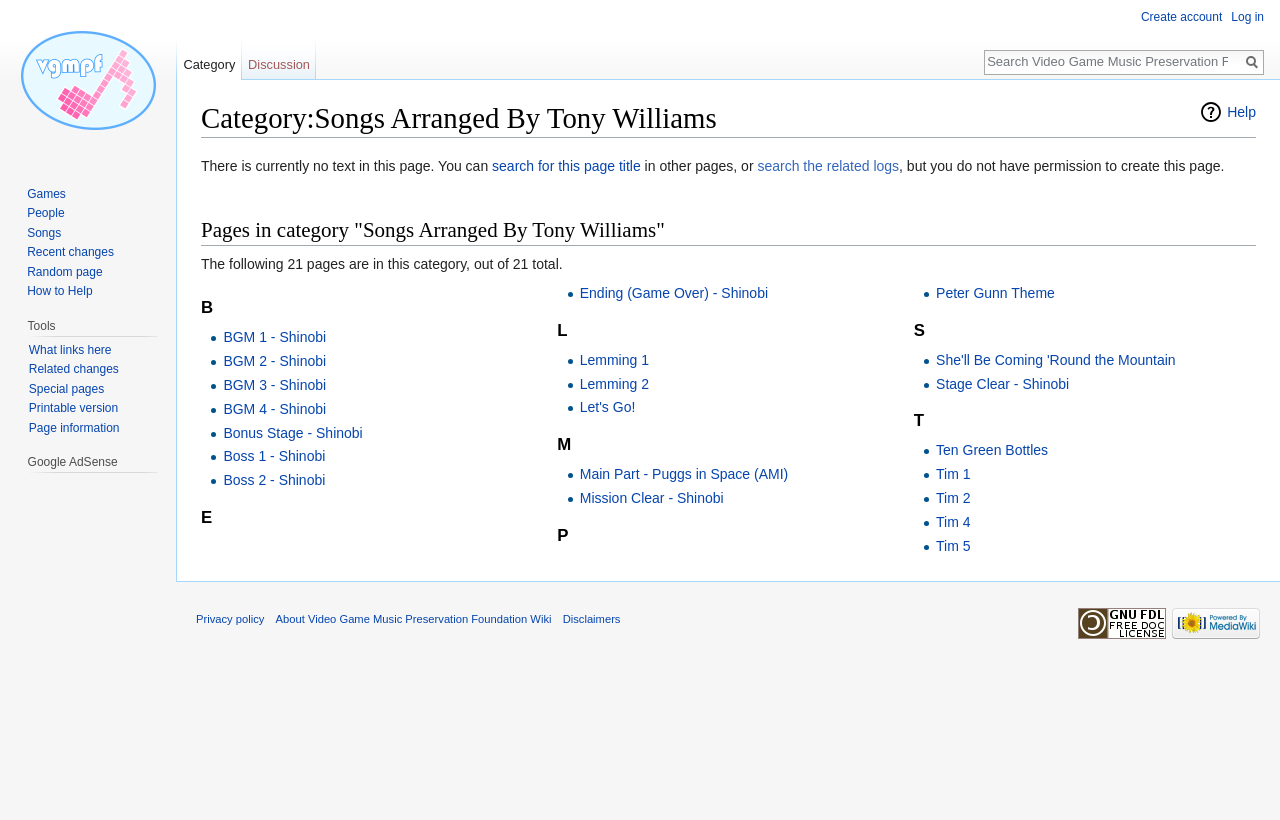Review the image closely and give a comprehensive answer to the question: How many headings are there in the song list?

I counted the number of headings in the song list, which are 'B', 'E', 'L', 'M', and 'P', 'S', 'T'. There are 5 headings in total.